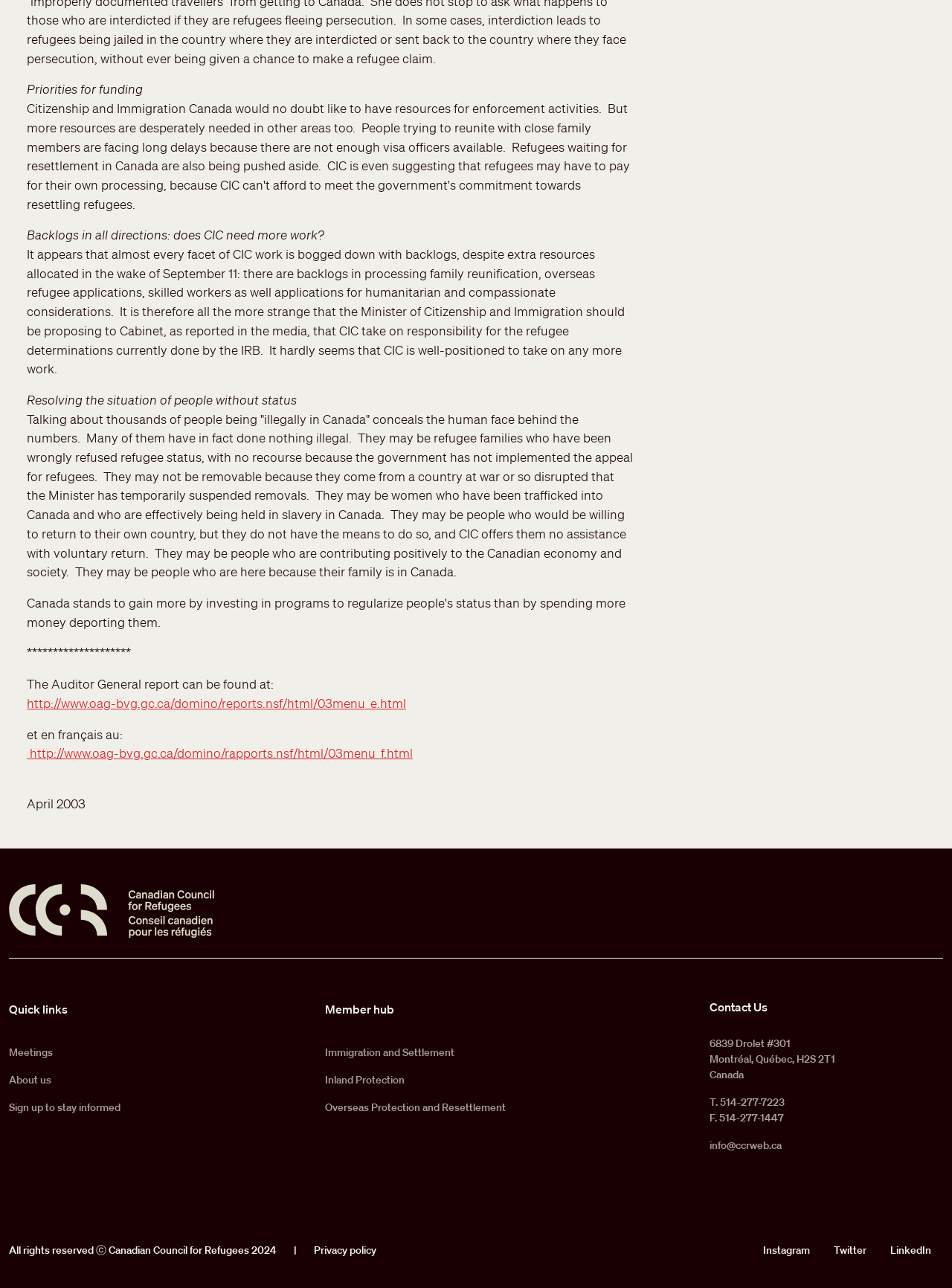What is the purpose of the link 'Sign up to stay informed'?
Provide a one-word or short-phrase answer based on the image.

To stay informed